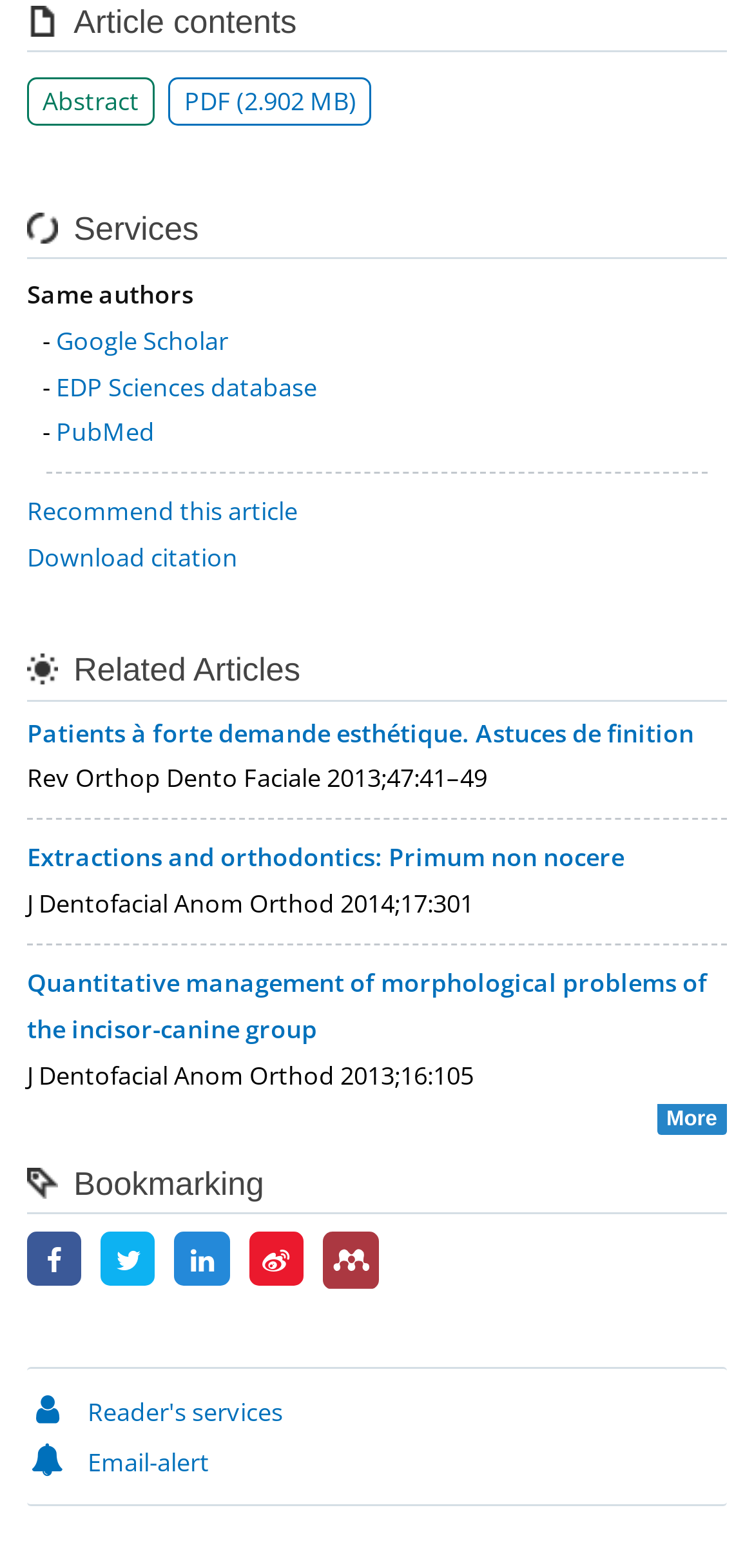Answer the following inquiry with a single word or phrase:
What is the name of the database linked?

EDP Sciences database